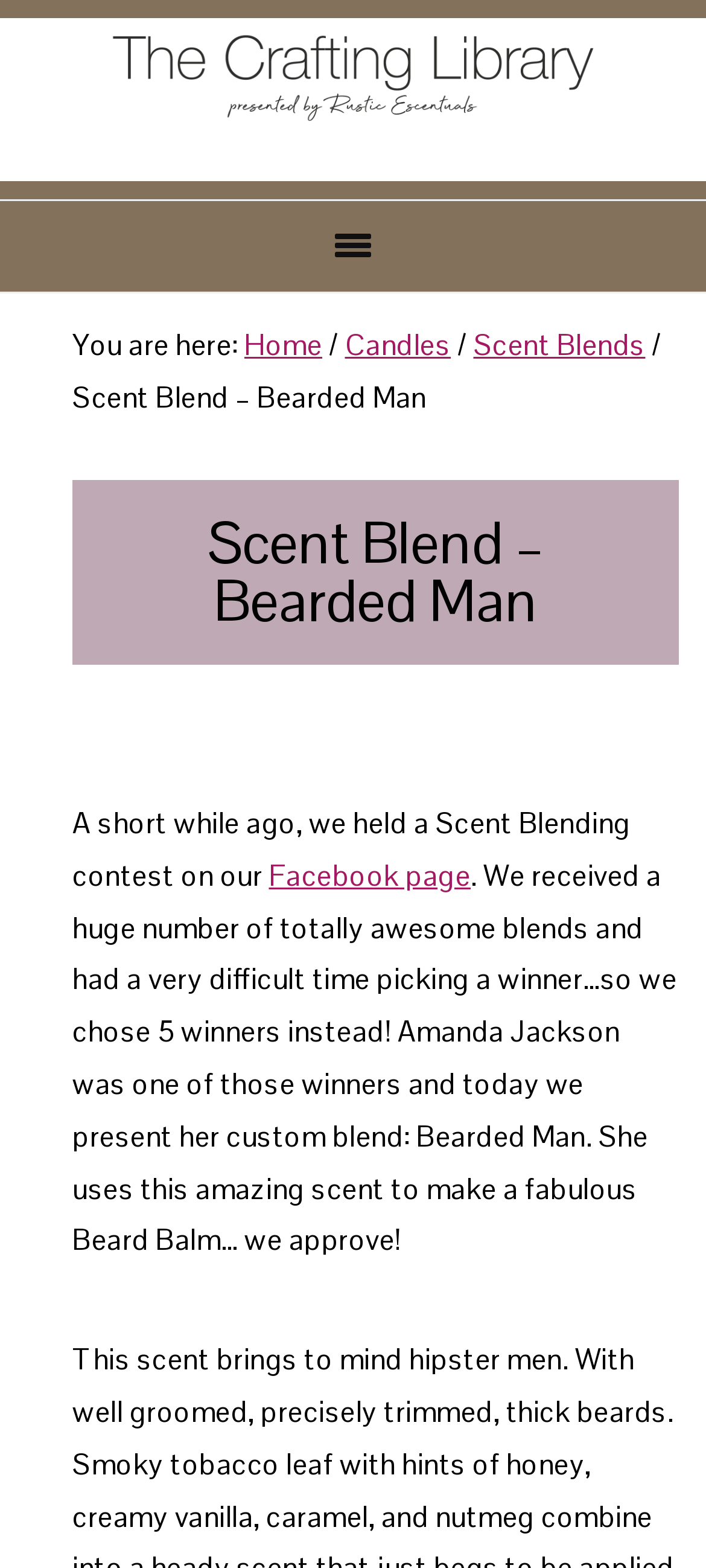What is the category of the scent blend 'Bearded Man'?
We need a detailed and exhaustive answer to the question. Please elaborate.

The breadcrumb navigation on the page shows that the scent blend 'Bearded Man' is categorized under 'Scent Blends', which is a subcategory of 'Candles'.